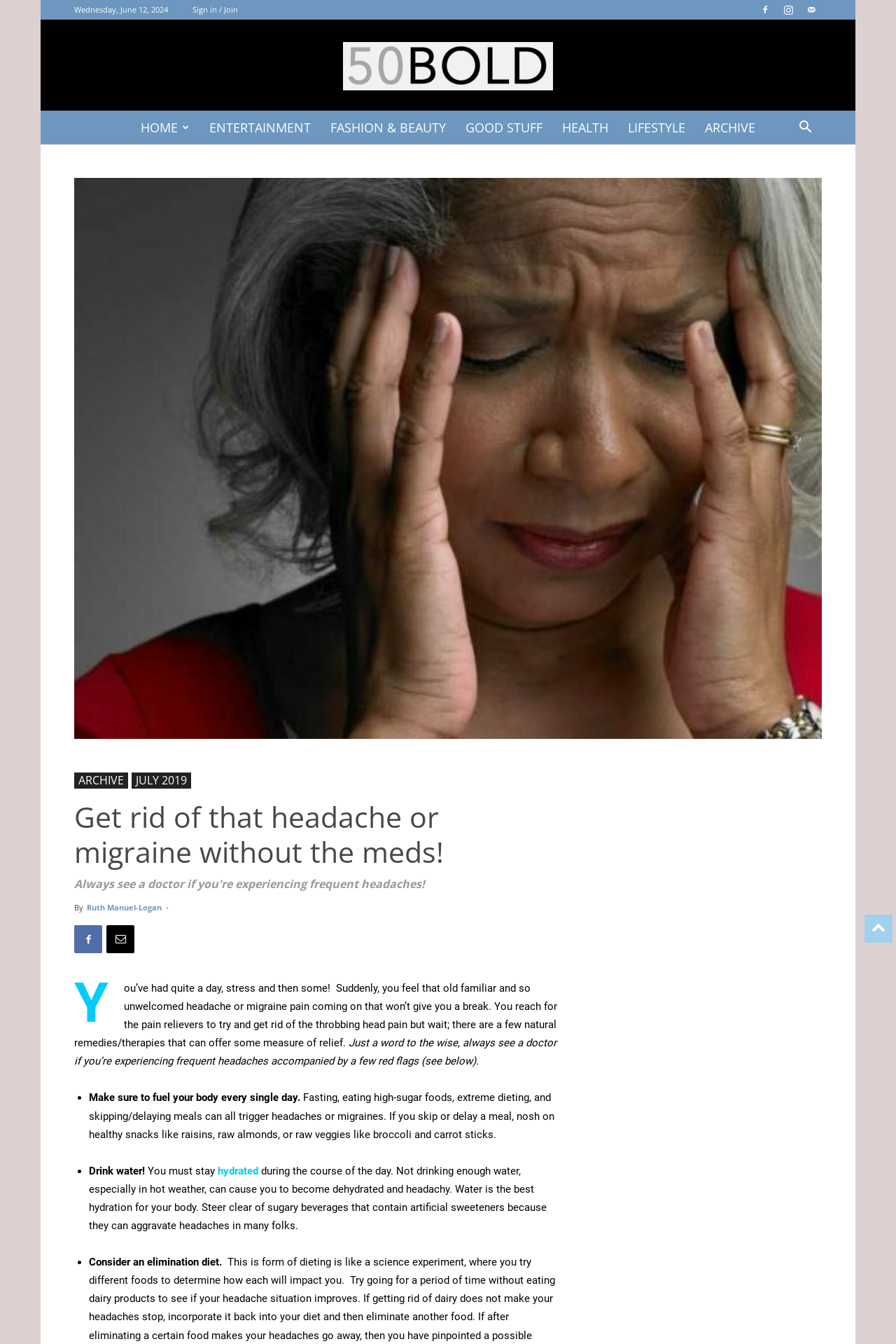Please determine the bounding box coordinates of the area that needs to be clicked to complete this task: 'Read the article by Ruth Manuel-Logan'. The coordinates must be four float numbers between 0 and 1, formatted as [left, top, right, bottom].

[0.097, 0.671, 0.18, 0.679]